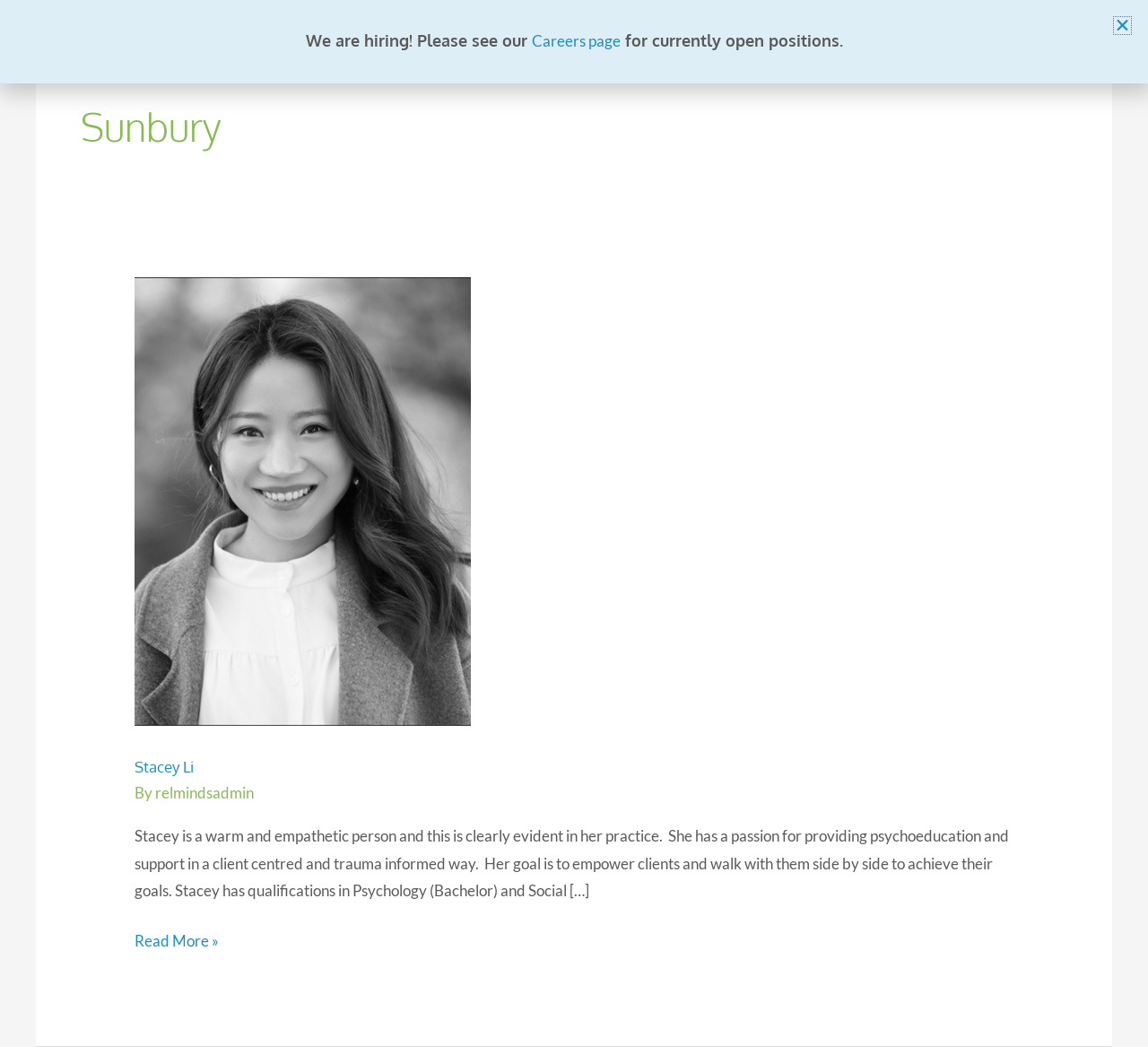What is the name of the person described in the article?
Can you provide an in-depth and detailed response to the question?

I found the answer by looking at the article section of the webpage, where I saw a heading 'Stacey Li' and a link with the same name. The article also describes Stacey Li as a warm and empathetic person, which further confirms that the name refers to the person being described.